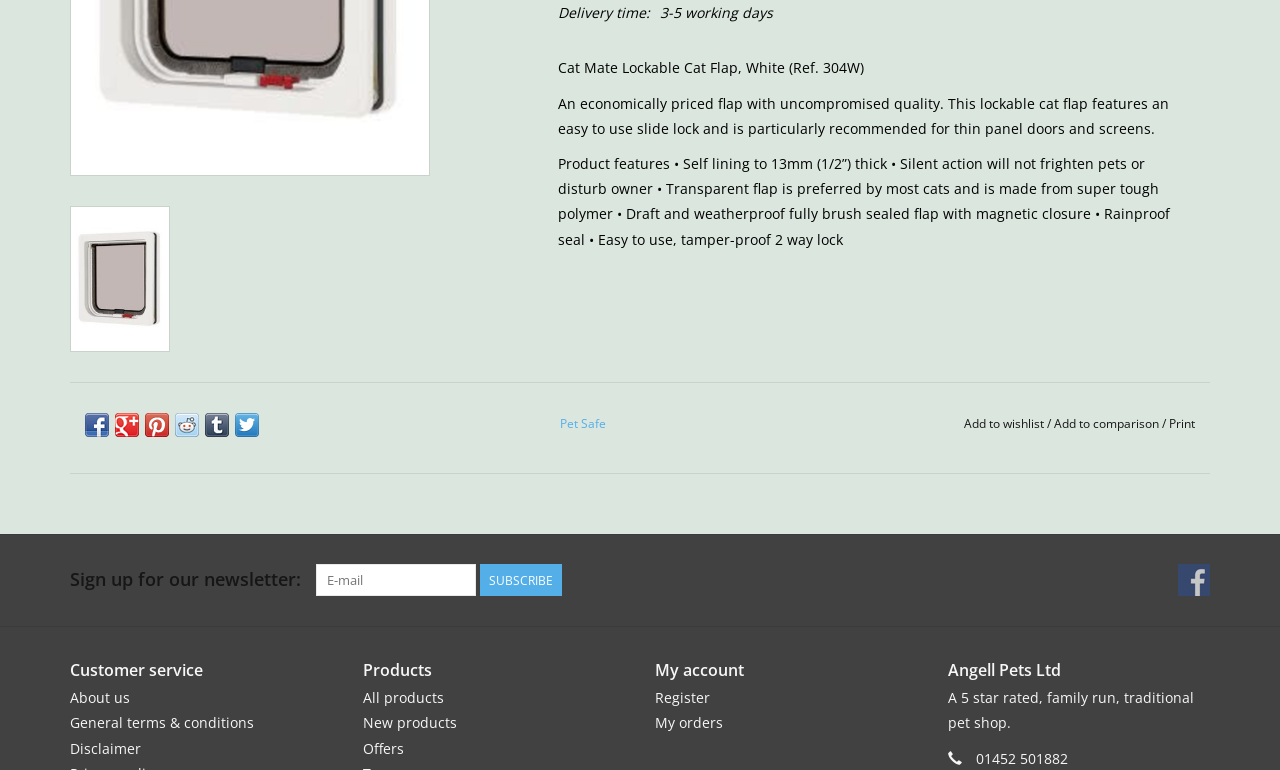Given the element description, predict the bounding box coordinates in the format (top-left x, top-left y, bottom-right x, bottom-right y). Make sure all values are between 0 and 1. Here is the element description: Add to comparison

[0.823, 0.539, 0.908, 0.561]